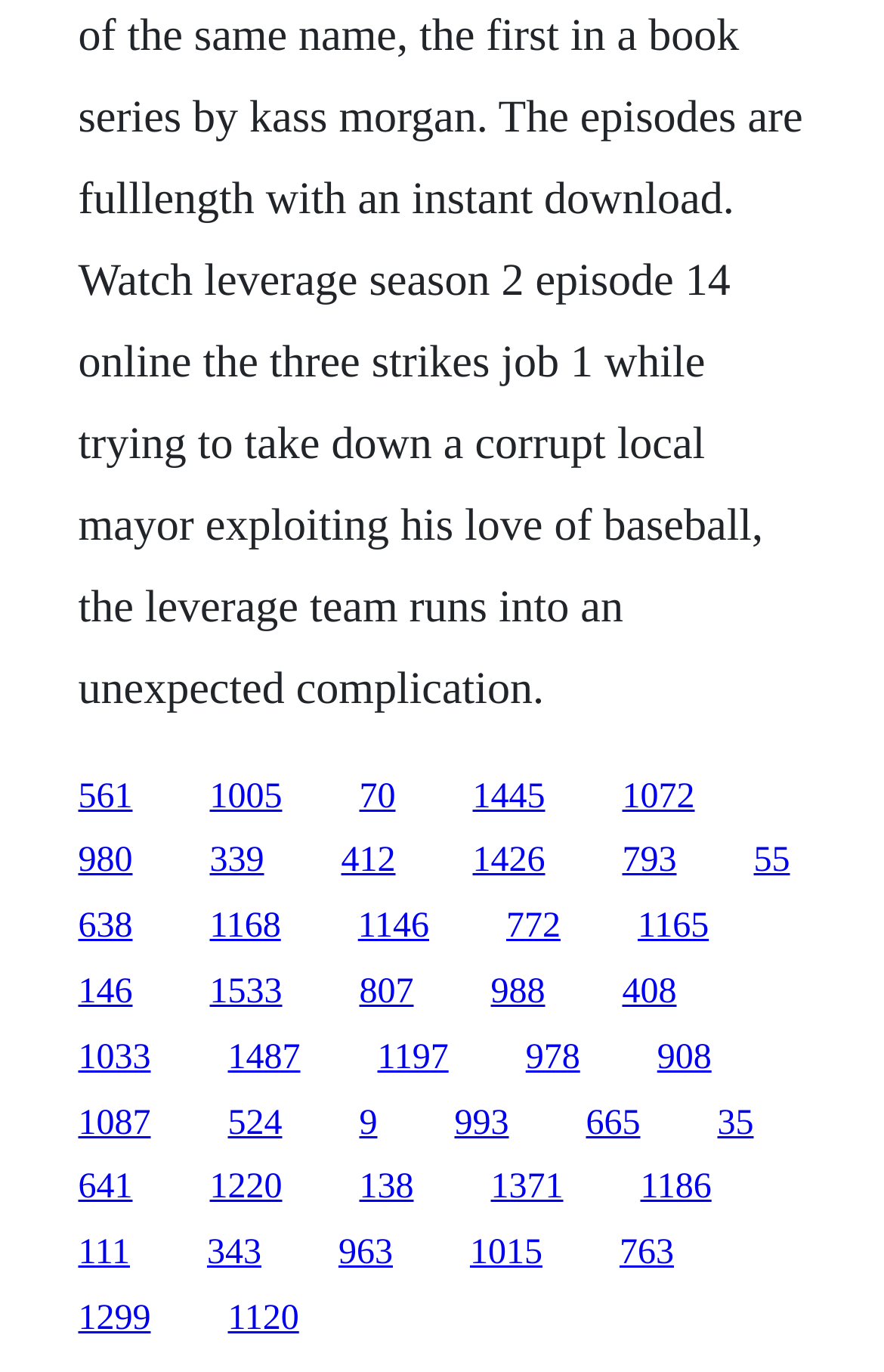Locate the bounding box coordinates of the area you need to click to fulfill this instruction: 'Click the KEY STAGE 3 CURRICULUM MAP link'. The coordinates must be in the form of four float numbers ranging from 0 to 1: [left, top, right, bottom].

None